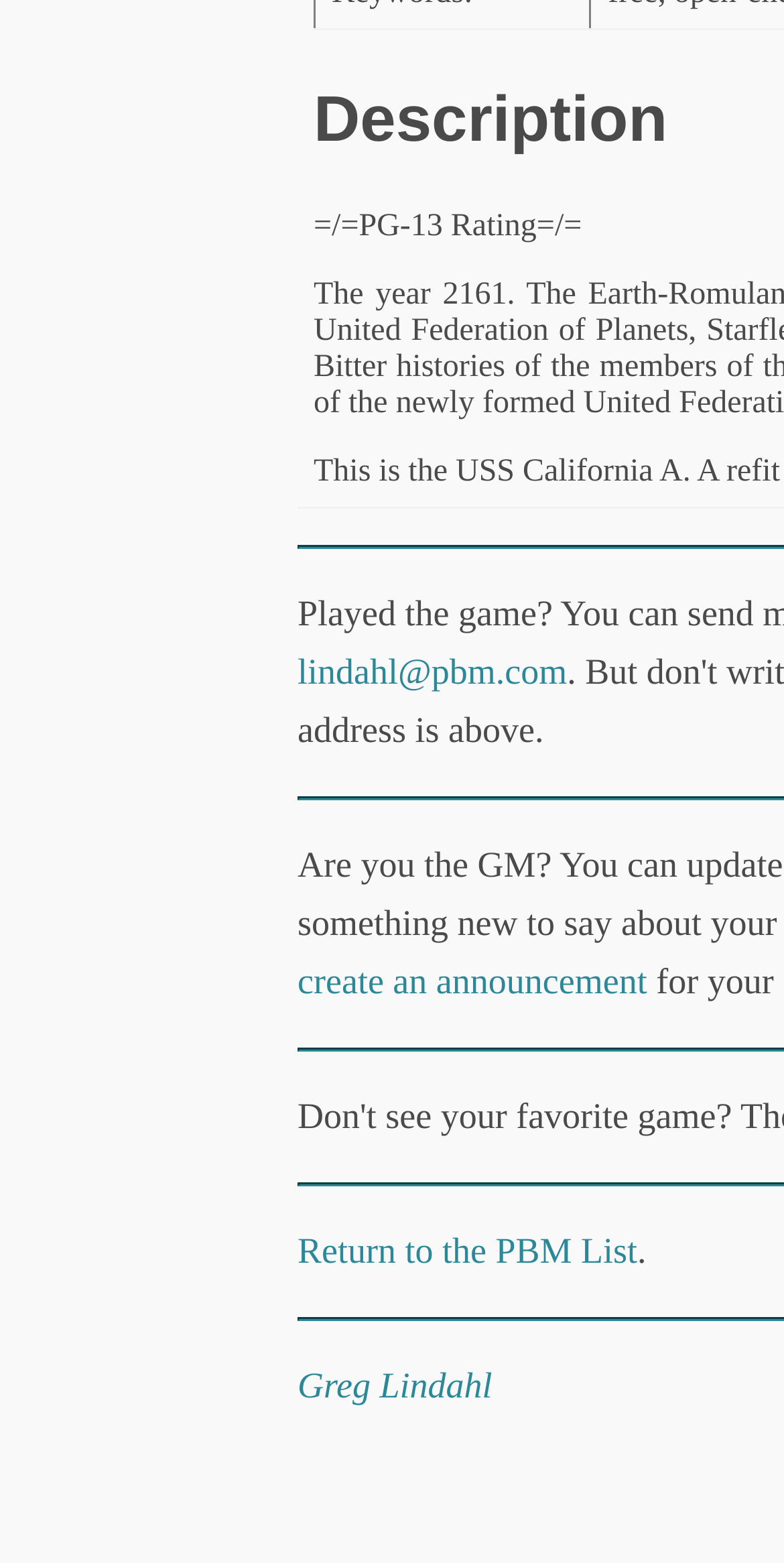Find the bounding box of the UI element described as follows: "create an announcement".

[0.379, 0.615, 0.825, 0.641]